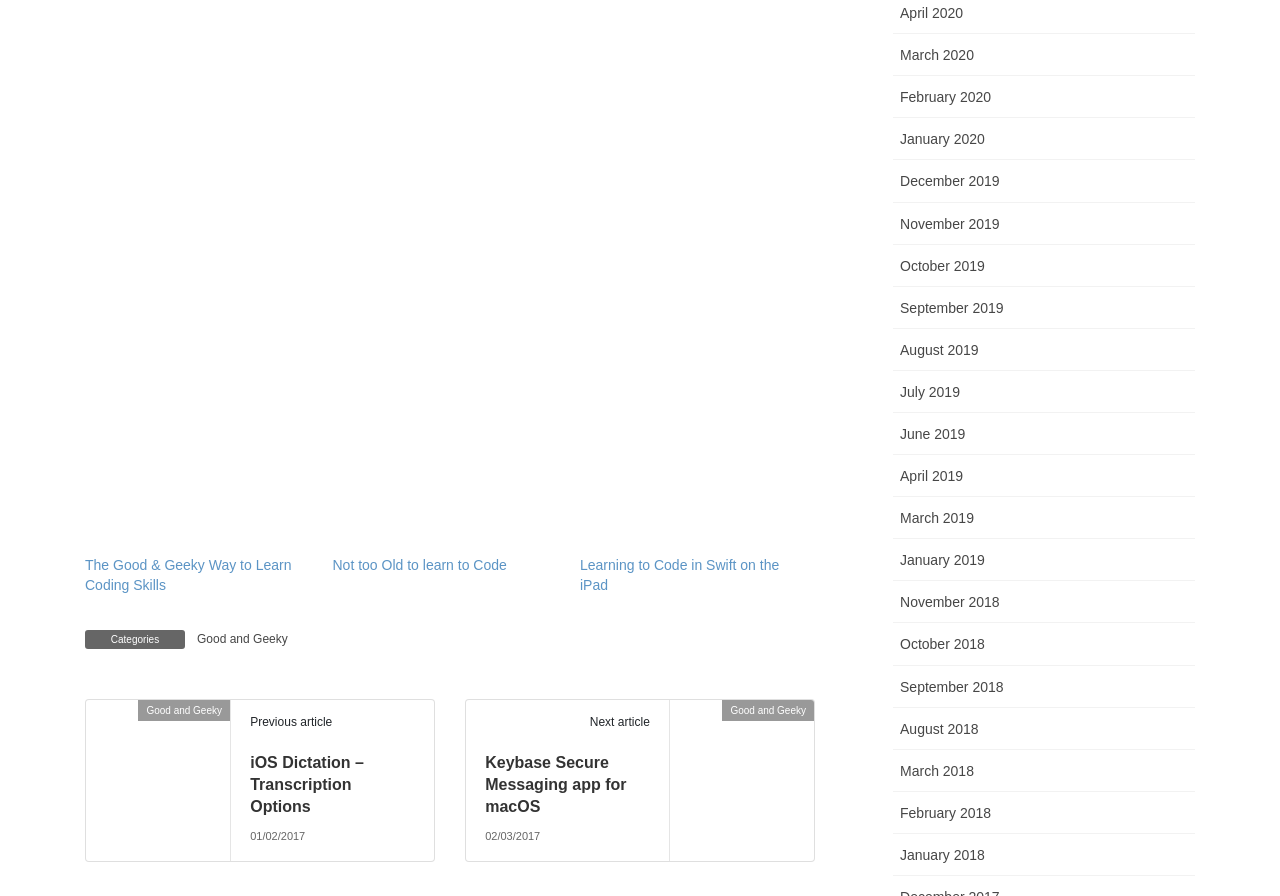Please determine the bounding box coordinates of the element to click in order to execute the following instruction: "Explore Digital Marketing". The coordinates should be four float numbers between 0 and 1, specified as [left, top, right, bottom].

None